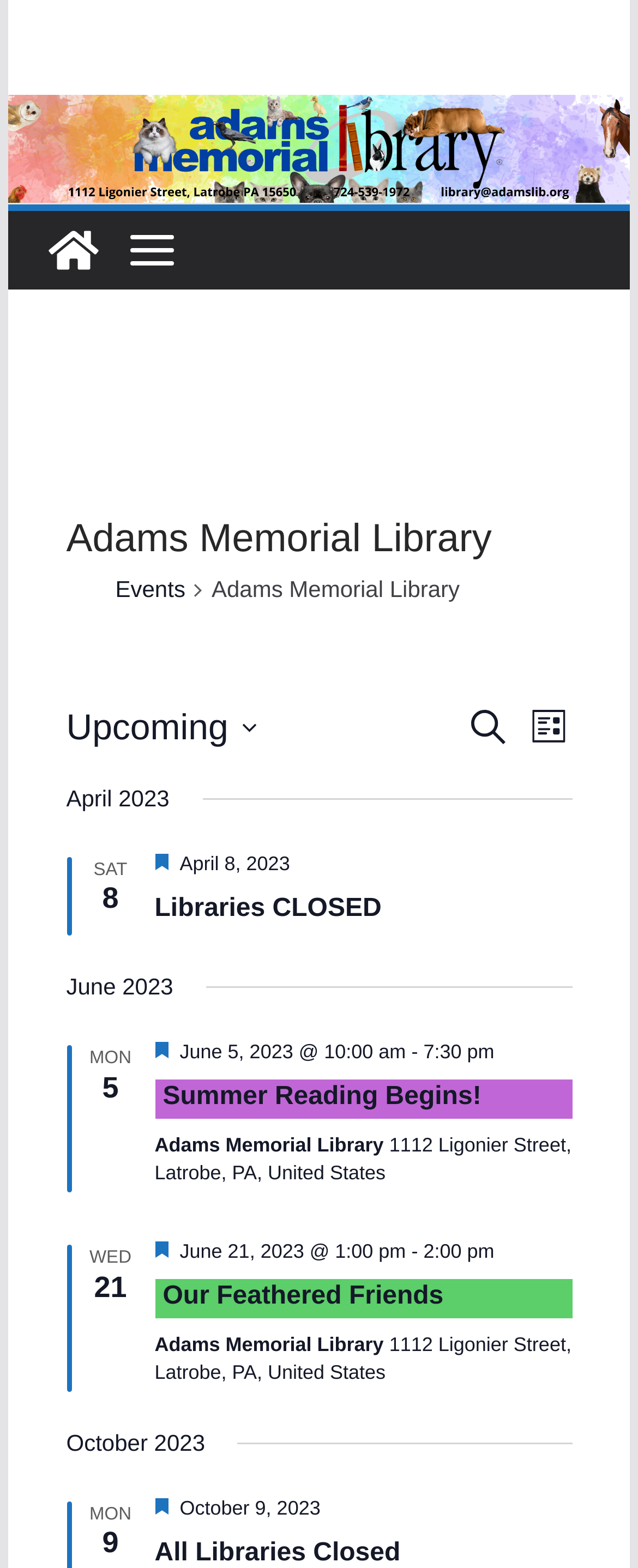Please provide the bounding box coordinate of the region that matches the element description: Events. Coordinates should be in the format (top-left x, top-left y, bottom-right x, bottom-right y) and all values should be between 0 and 1.

[0.181, 0.363, 0.291, 0.391]